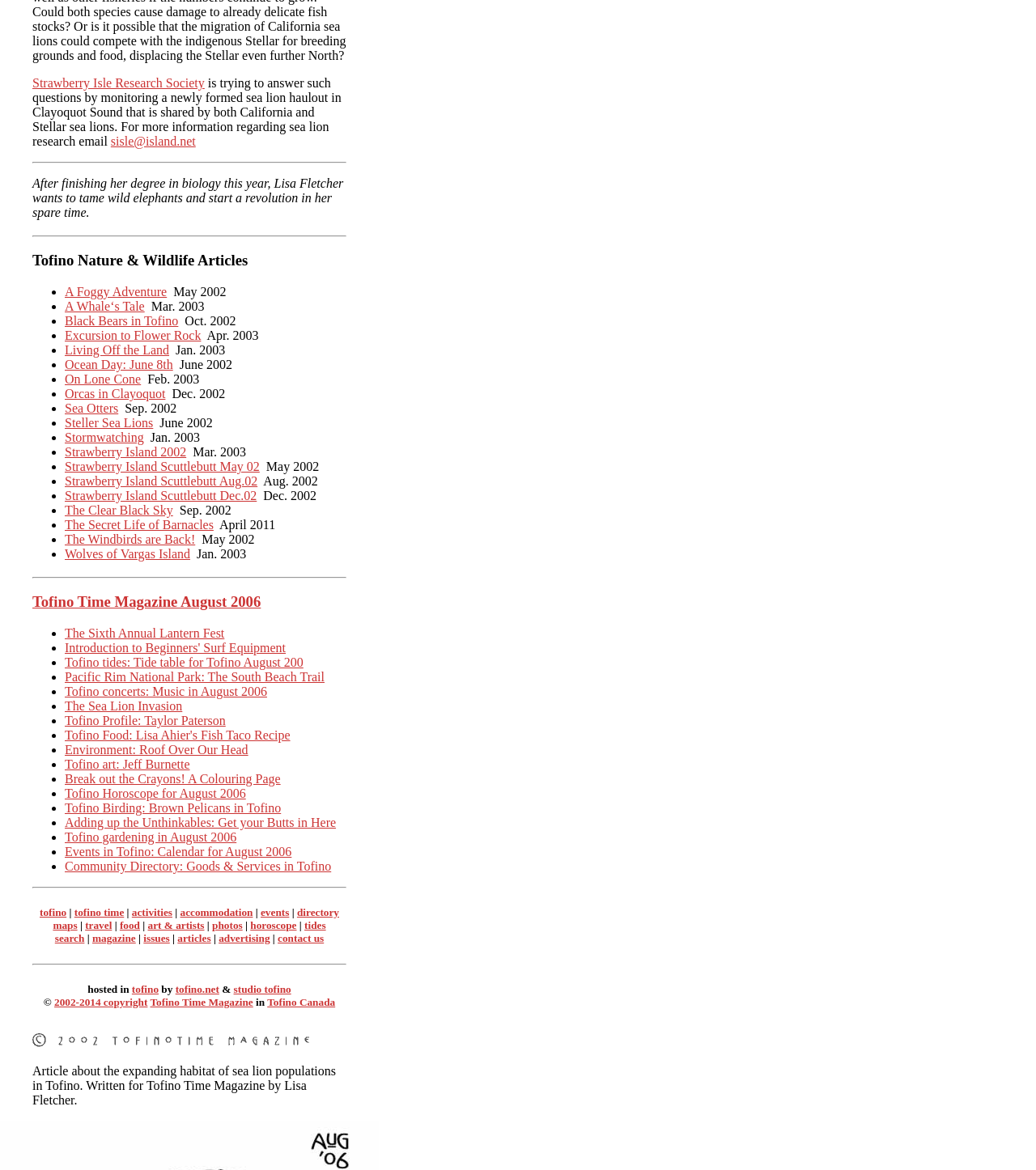Locate the UI element that matches the description Strawberry Island Scuttlebutt Aug.02 in the webpage screenshot. Return the bounding box coordinates in the format (top-left x, top-left y, bottom-right x, bottom-right y), with values ranging from 0 to 1.

[0.062, 0.405, 0.249, 0.417]